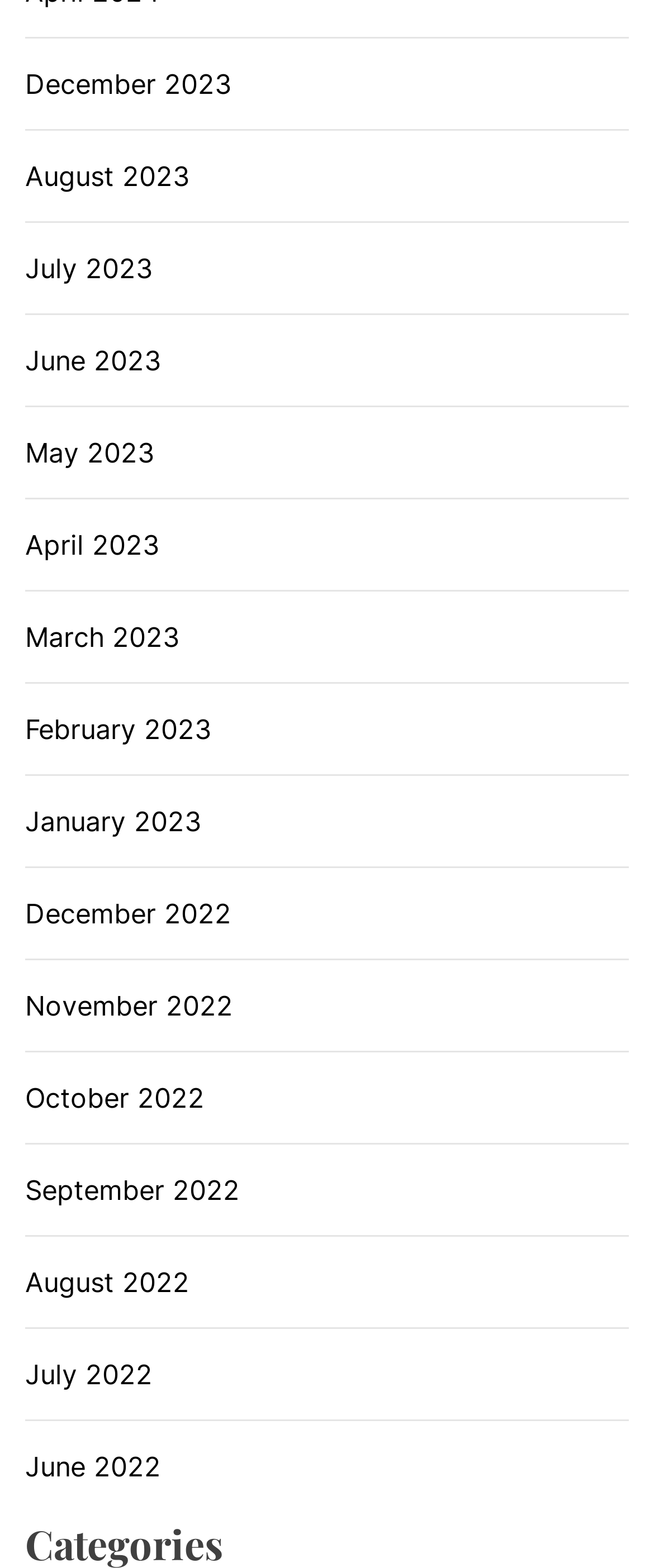Please answer the following question using a single word or phrase: 
Are the months listed in chronological order?

Yes